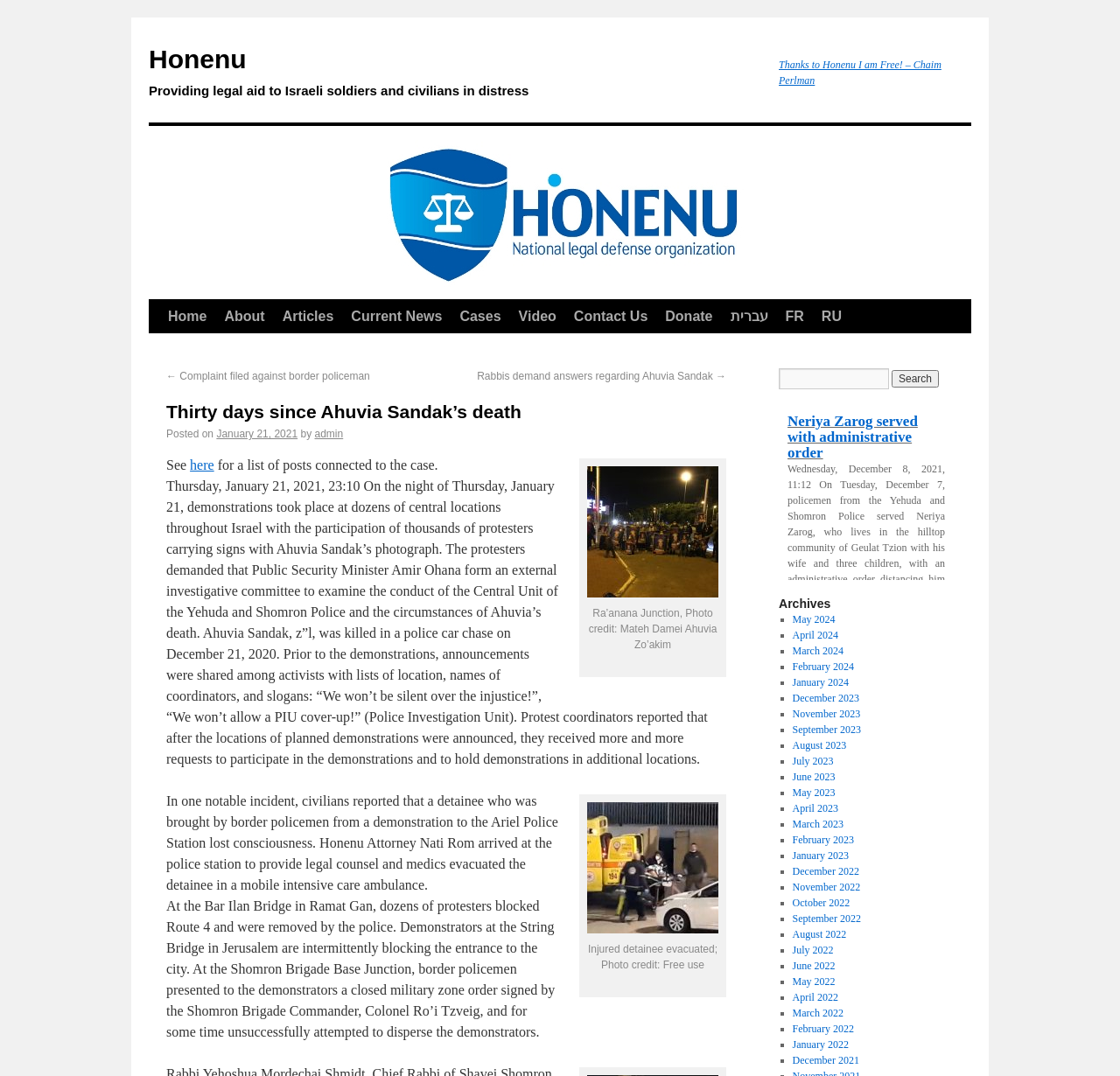Determine the bounding box coordinates for the clickable element to execute this instruction: "View the image of Ra'anana Junction". Provide the coordinates as four float numbers between 0 and 1, i.e., [left, top, right, bottom].

[0.524, 0.434, 0.641, 0.556]